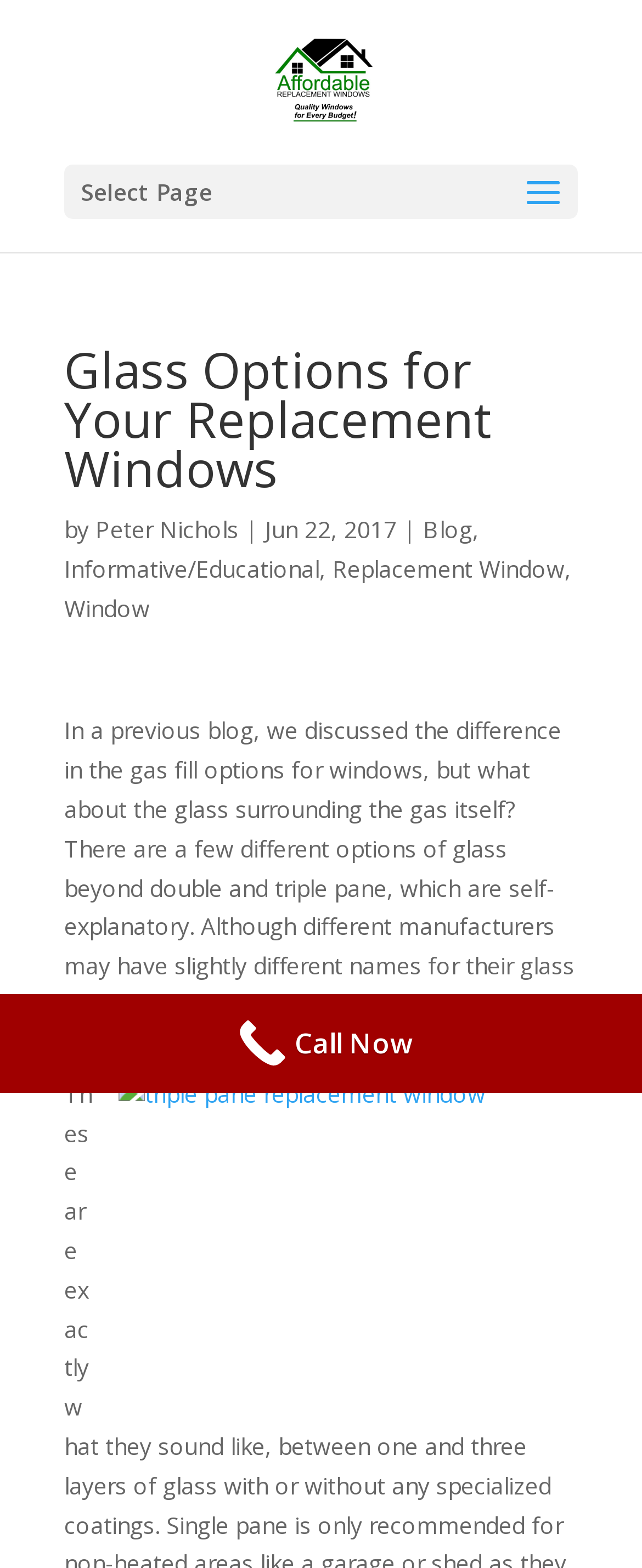What is the purpose of the 'Call Now' link?
Offer a detailed and full explanation in response to the question.

I inferred the purpose of the 'Call Now' link by considering its location and text. The link is located at the bottom of the webpage and has a prominent text 'Call Now', which suggests that it is intended to encourage visitors to contact the company.